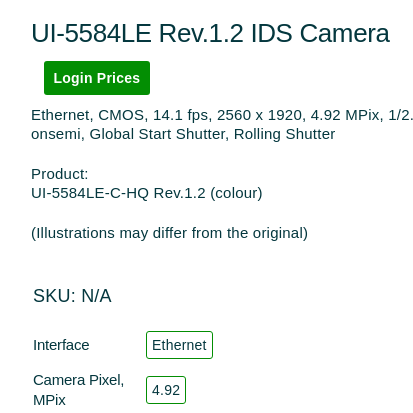Describe the image with as much detail as possible.

The image showcases the UI-5584LE Rev.1.2 IDS Camera, a high-performance industrial camera featuring a 5-megapixel CMOS sensor with capabilities for both global and rolling shutter operations. The camera boasts a resolution of 2560 x 1920 pixels, operating at 14.1 frames per second, and is designed for light-sensitive applications. The color version (model UI-5584LE-C-HQ Rev.1.2) is highlighted, while it notes that illustrations may not perfectly represent the original product. Additionally, the SKU is listed as N/A, and the camera interface is via Ethernet, with a camera pixel specification of 4.92 MPix. To view pricing, users must log in.